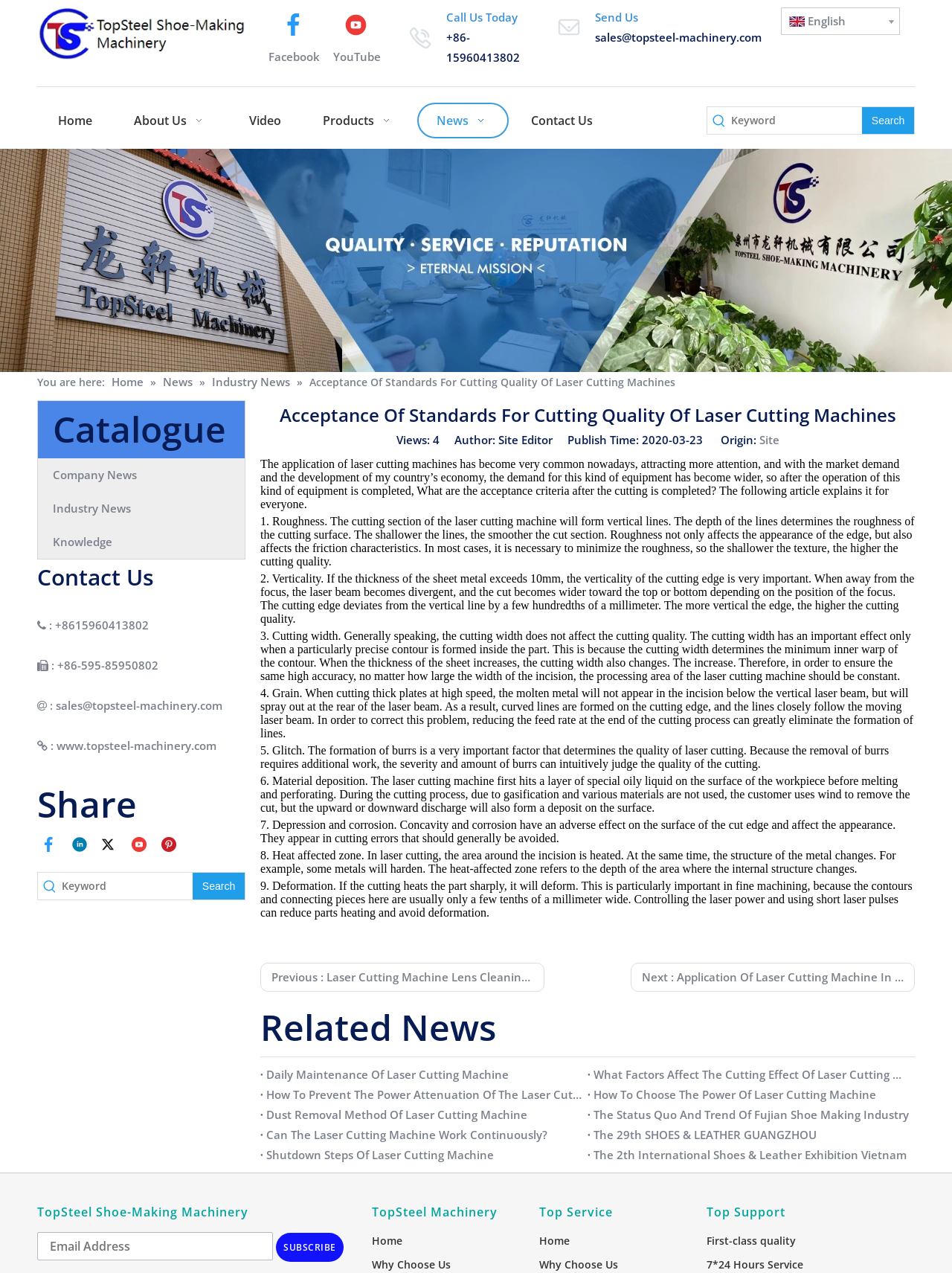Generate a thorough caption that explains the contents of the webpage.

This webpage appears to be a news article or blog post from a company called Topsteel Machinery, which specializes in laser cutting machines. 

At the top of the page, there is a logo and a navigation menu with links to various sections of the website, including Home, About Us, Video, Products, News, and Contact Us. 

Below the navigation menu, there is a search bar and a section with social media links, including Facebook, Youtube, and LinkedIn. 

The main content of the page is an article titled "Acceptance Of Standards For Cutting Quality Of Laser Cutting Machines". The article discusses the various factors that affect the cutting quality of laser cutting machines, including roughness, verticality, cutting width, grain, glitch, material deposition, depression and corrosion, heat affected zone, and deformation. 

The article is divided into nine sections, each discussing one of the factors mentioned above. The text is accompanied by no images, but there are links to related news articles at the bottom of the page. 

On the right side of the page, there is a section with contact information, including a phone number, email address, and website URL. There are also links to the company's social media profiles and a section with a heading "Share" that allows users to share the article on various social media platforms.